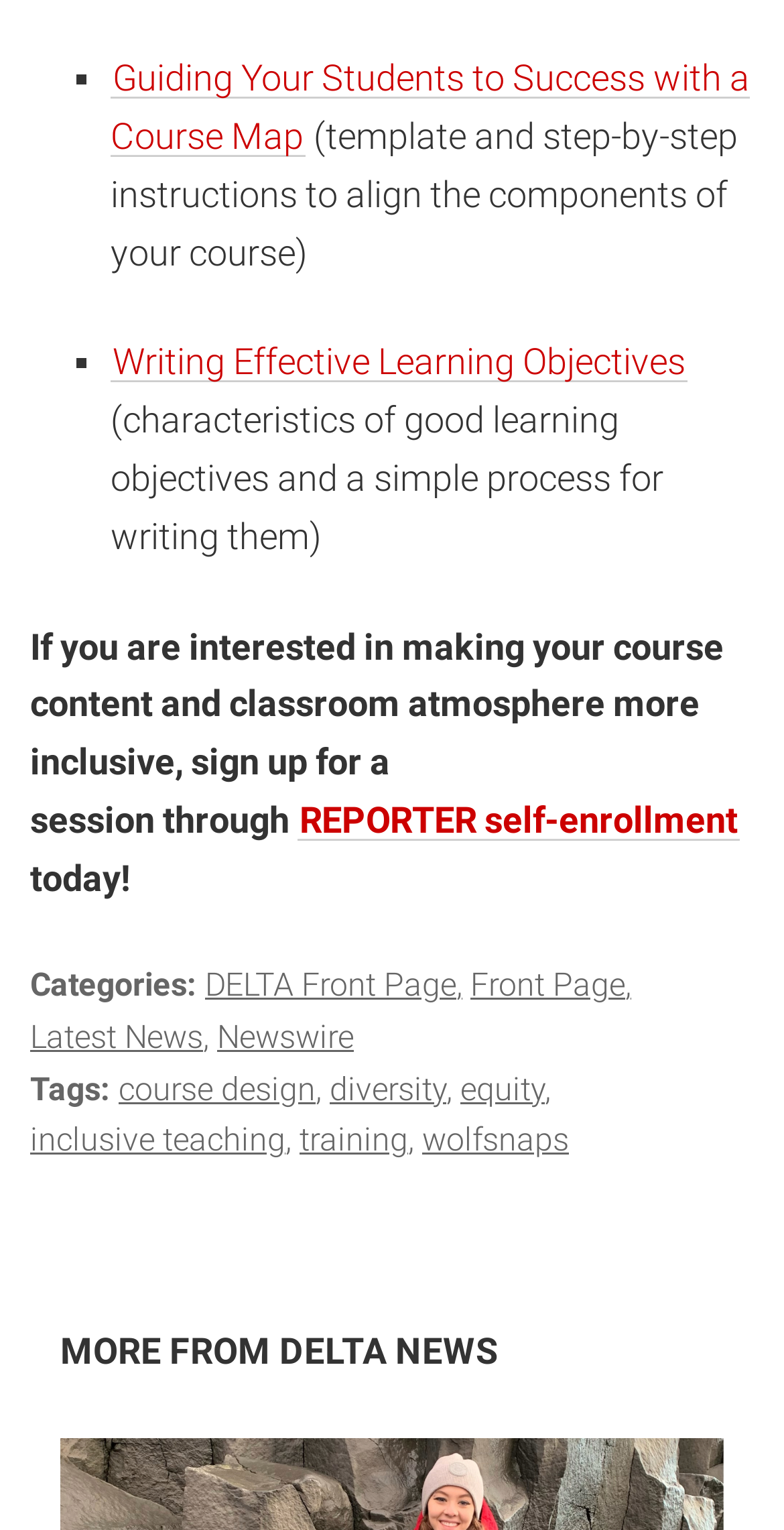Please answer the following question using a single word or phrase: 
What is the last tag listed on this webpage?

wolfsnaps